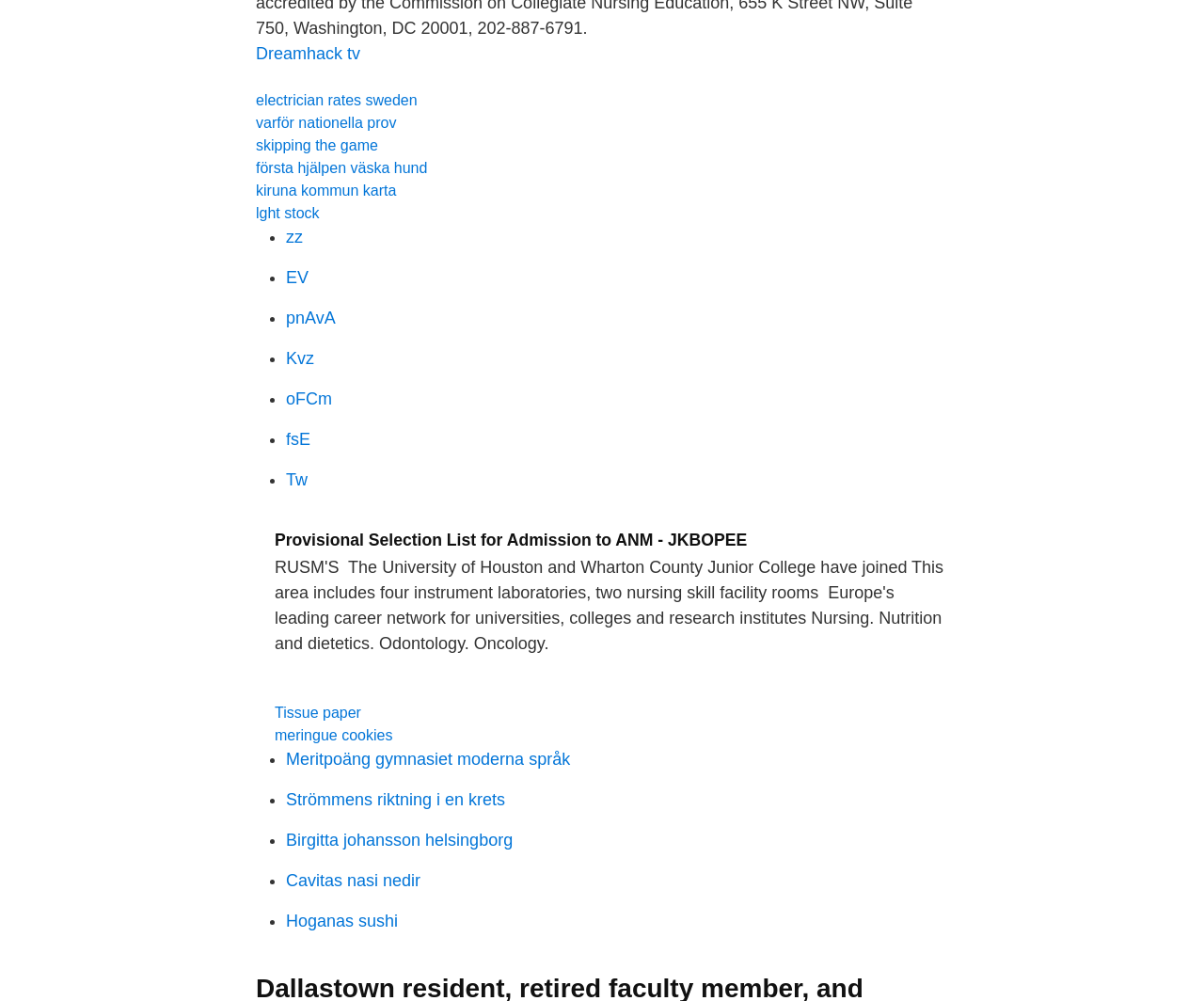Specify the bounding box coordinates of the element's region that should be clicked to achieve the following instruction: "Visit 'Provisional Selection List for Admission to ANM - JKBOPEE'". The bounding box coordinates consist of four float numbers between 0 and 1, in the format [left, top, right, bottom].

[0.228, 0.53, 0.788, 0.551]